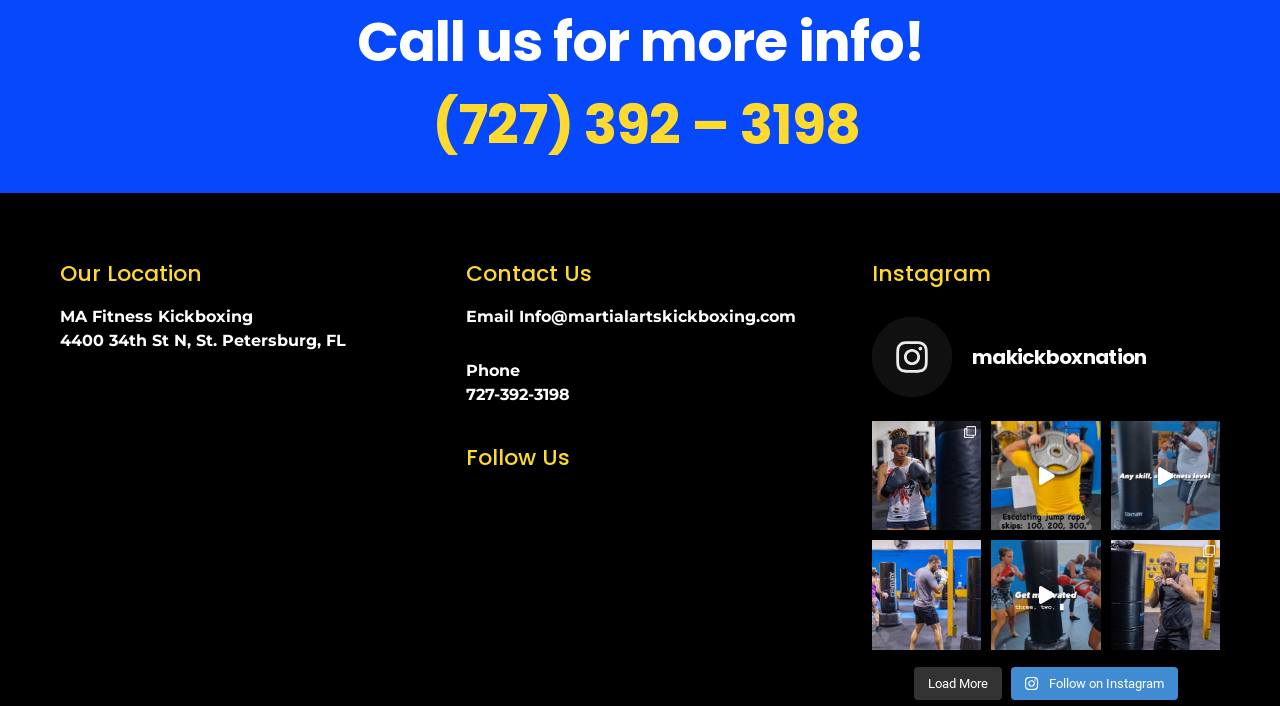How many Instagram posts are shown on the webpage?
Give a detailed explanation using the information visible in the image.

There are five Instagram posts shown on the webpage, each with a link and an image.